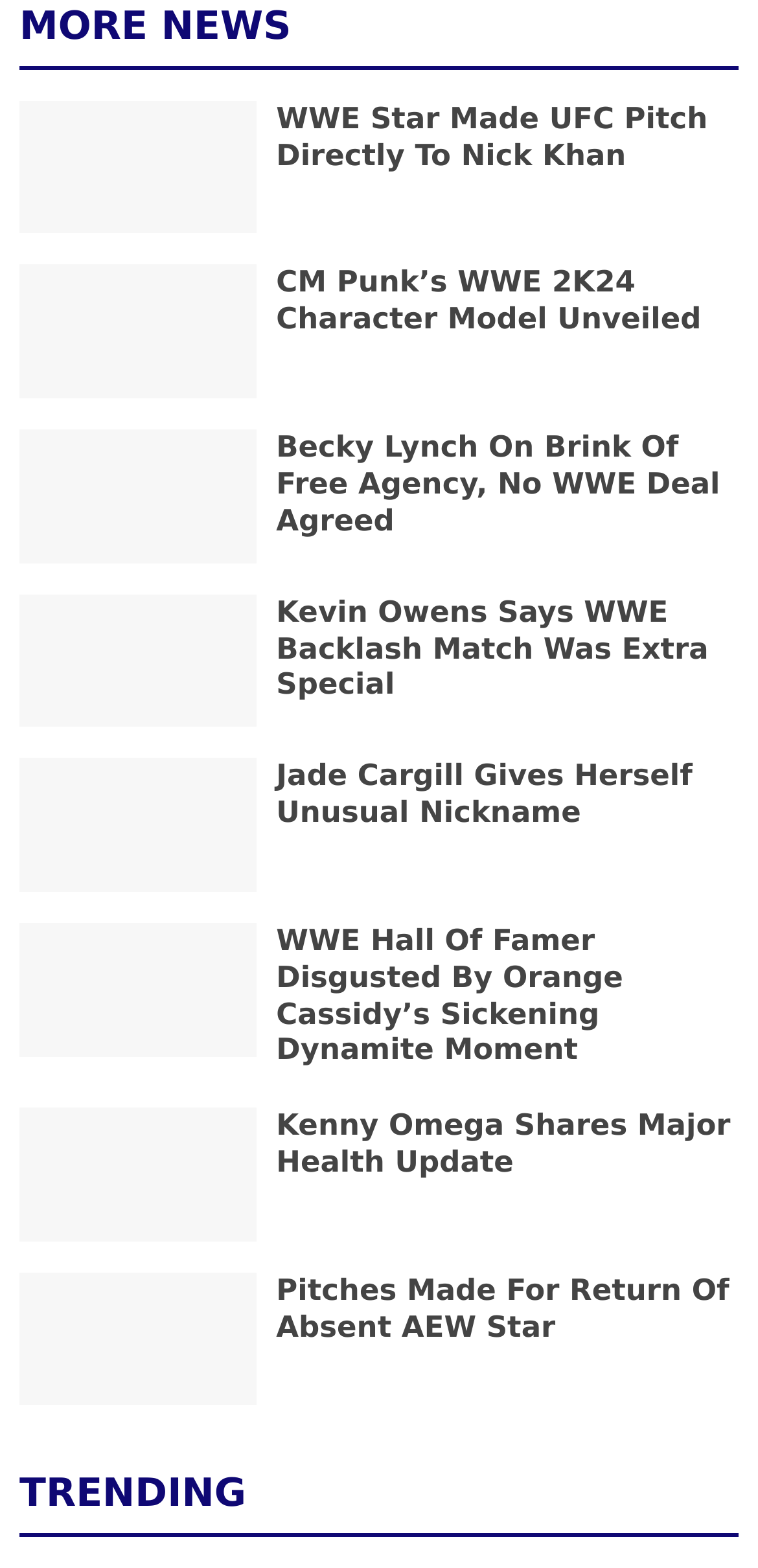Are all the news articles about WWE?
Please look at the screenshot and answer using one word or phrase.

No